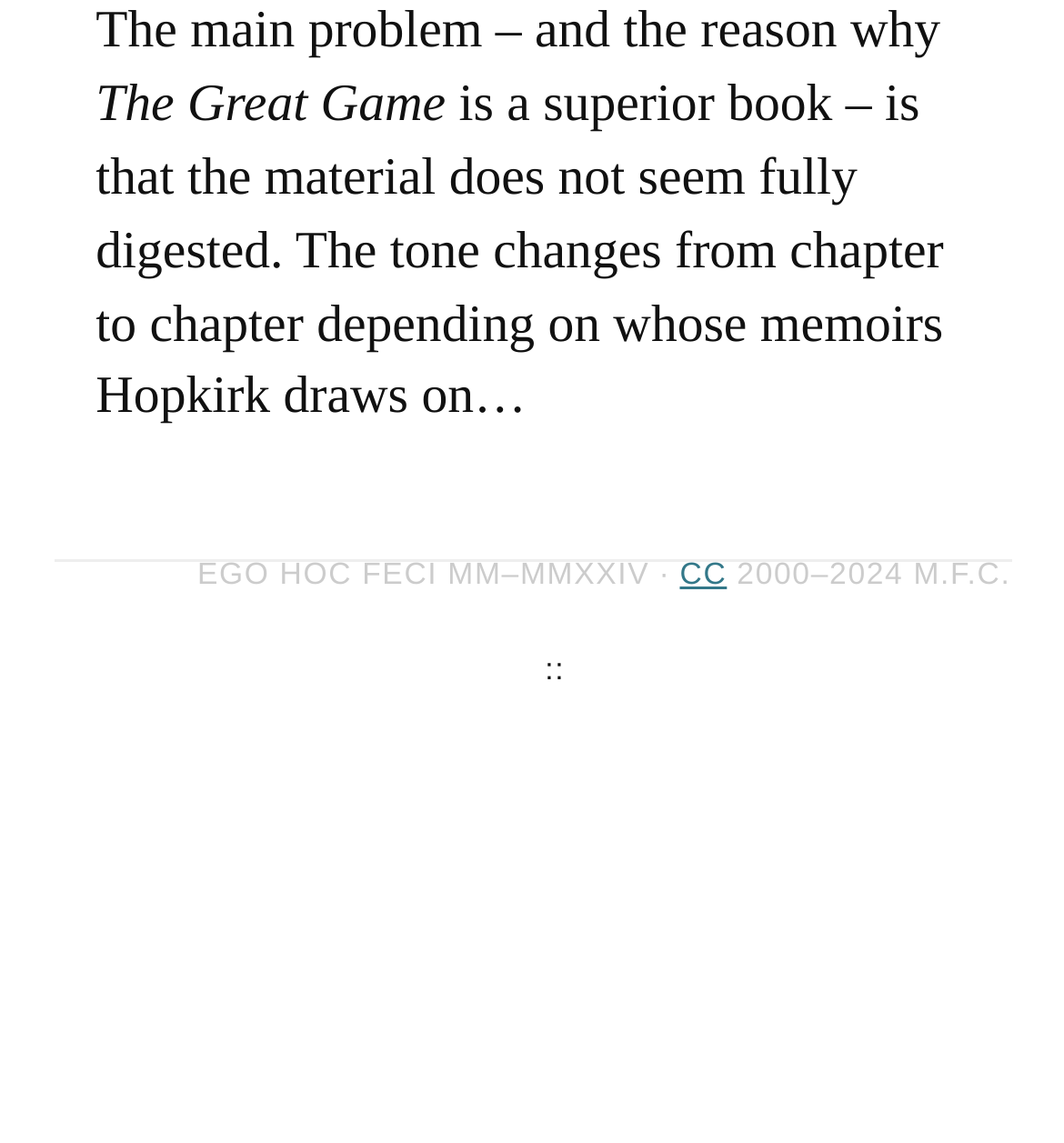Provide the bounding box coordinates in the format (top-left x, top-left y, bottom-right x, bottom-right y). All values are floating point numbers between 0 and 1. Determine the bounding box coordinate of the UI element described as: cc

[0.639, 0.489, 0.683, 0.518]